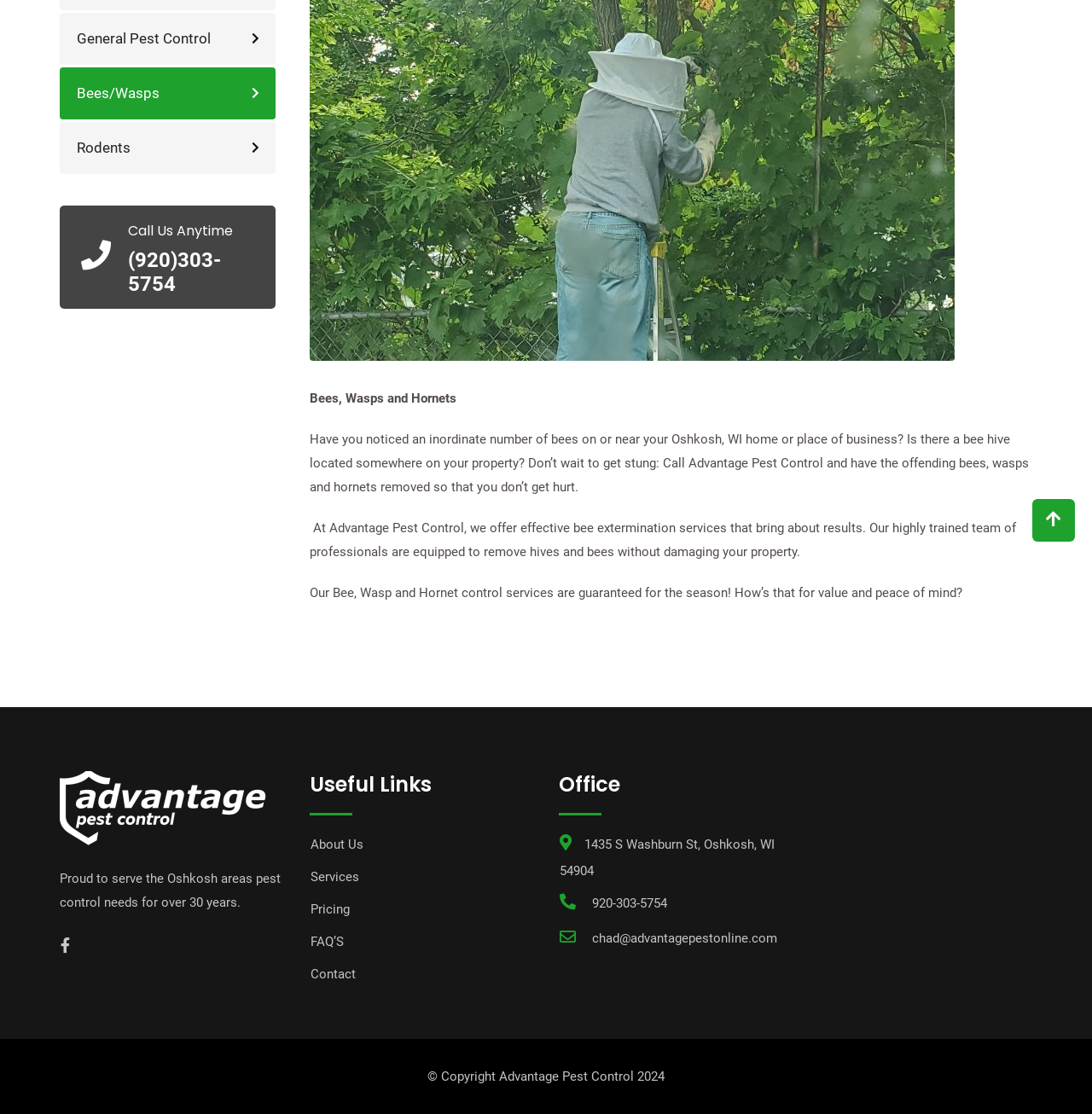Identify the bounding box for the UI element that is described as follows: "920-303-5754".

[0.542, 0.804, 0.611, 0.818]